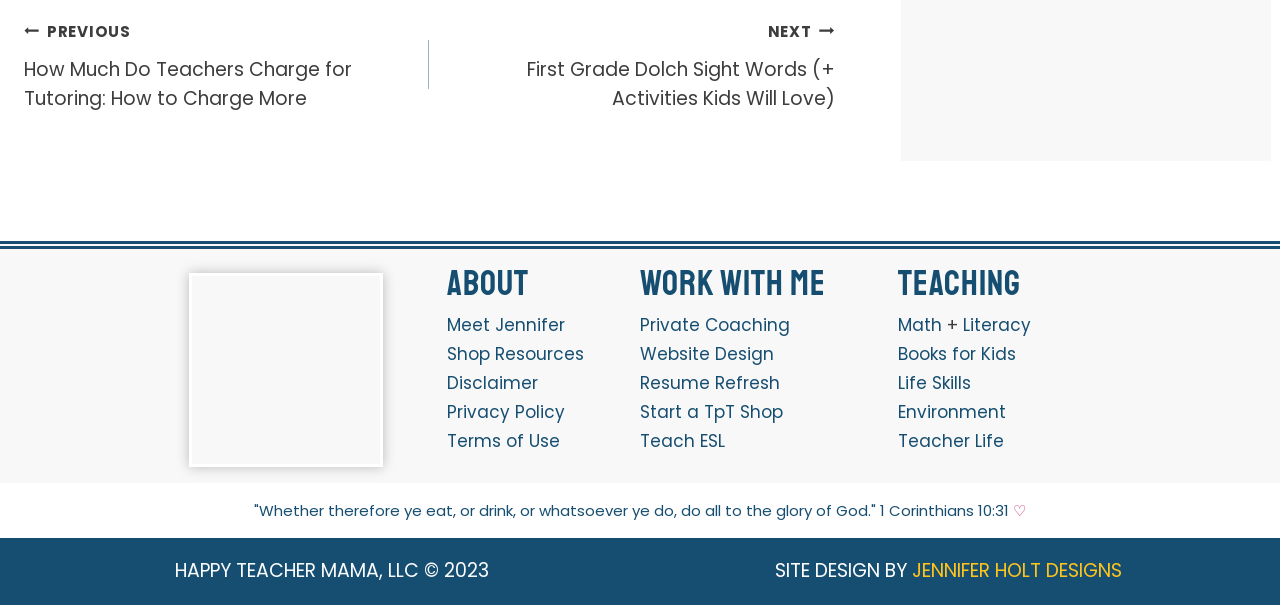Given the element description "Environment", identify the bounding box of the corresponding UI element.

[0.701, 0.66, 0.786, 0.7]